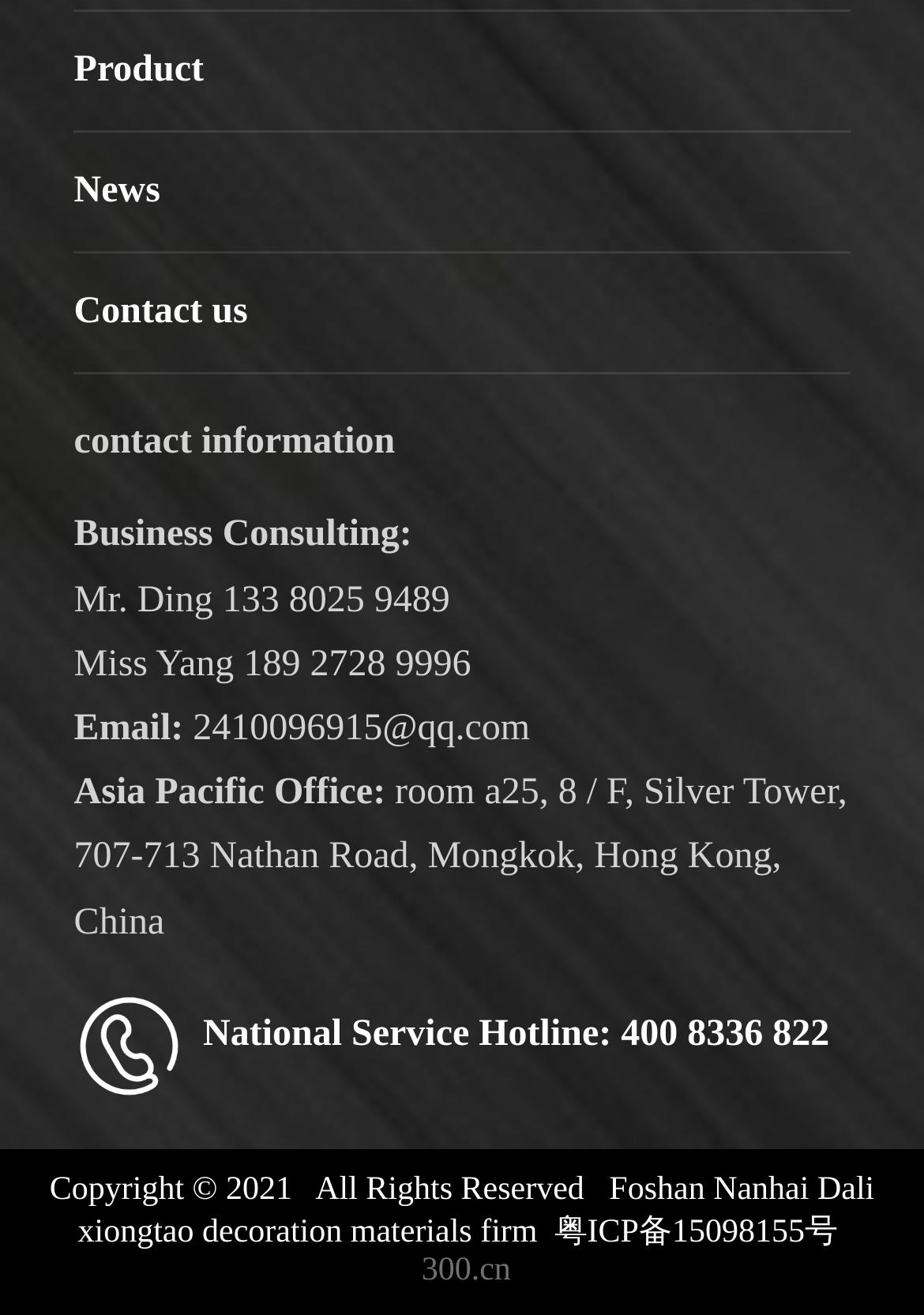Pinpoint the bounding box coordinates of the element to be clicked to execute the instruction: "Click on Product".

[0.08, 0.01, 0.92, 0.102]